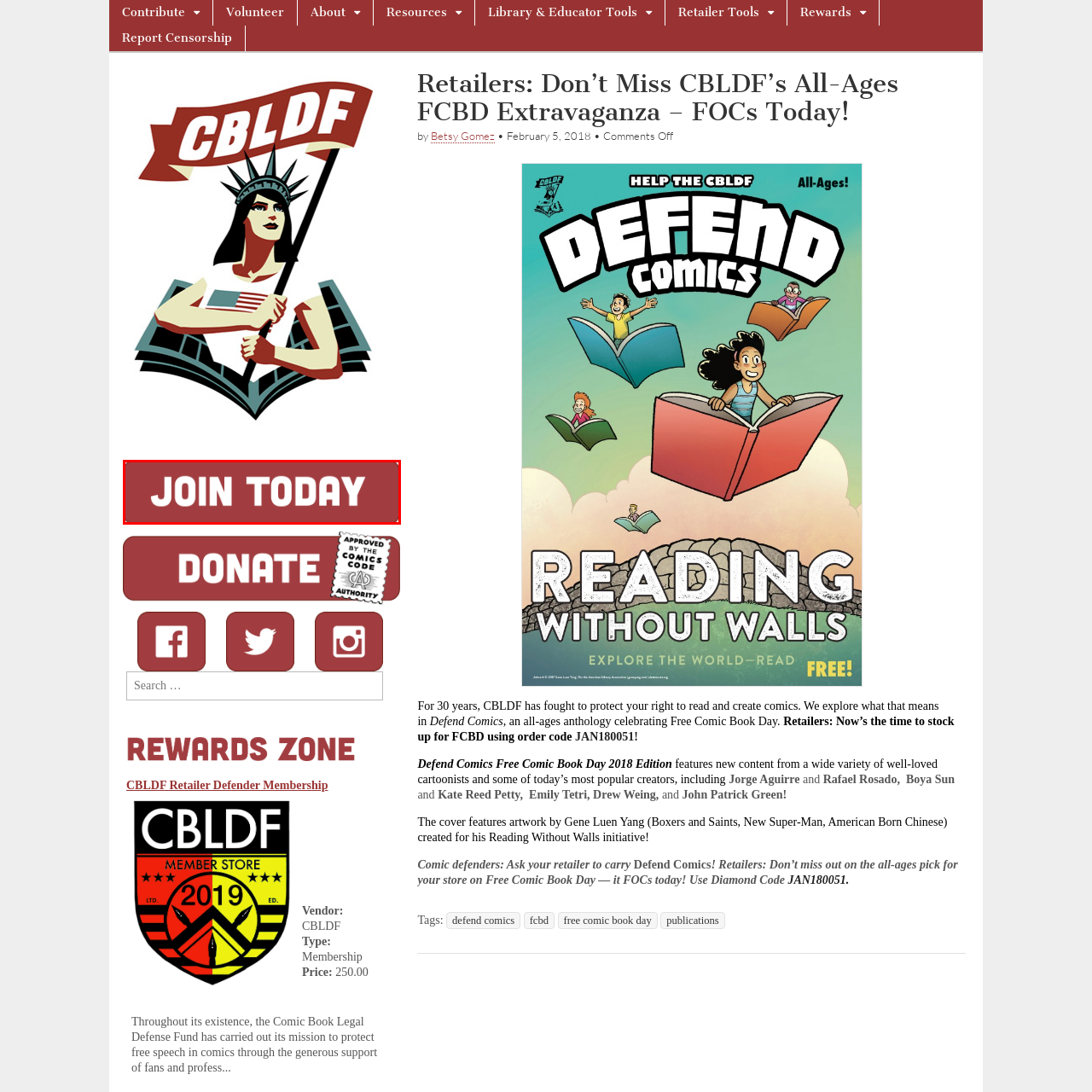Inspect the section highlighted in the red box, What is the font style of the button text? 
Answer using a single word or phrase.

sans-serif